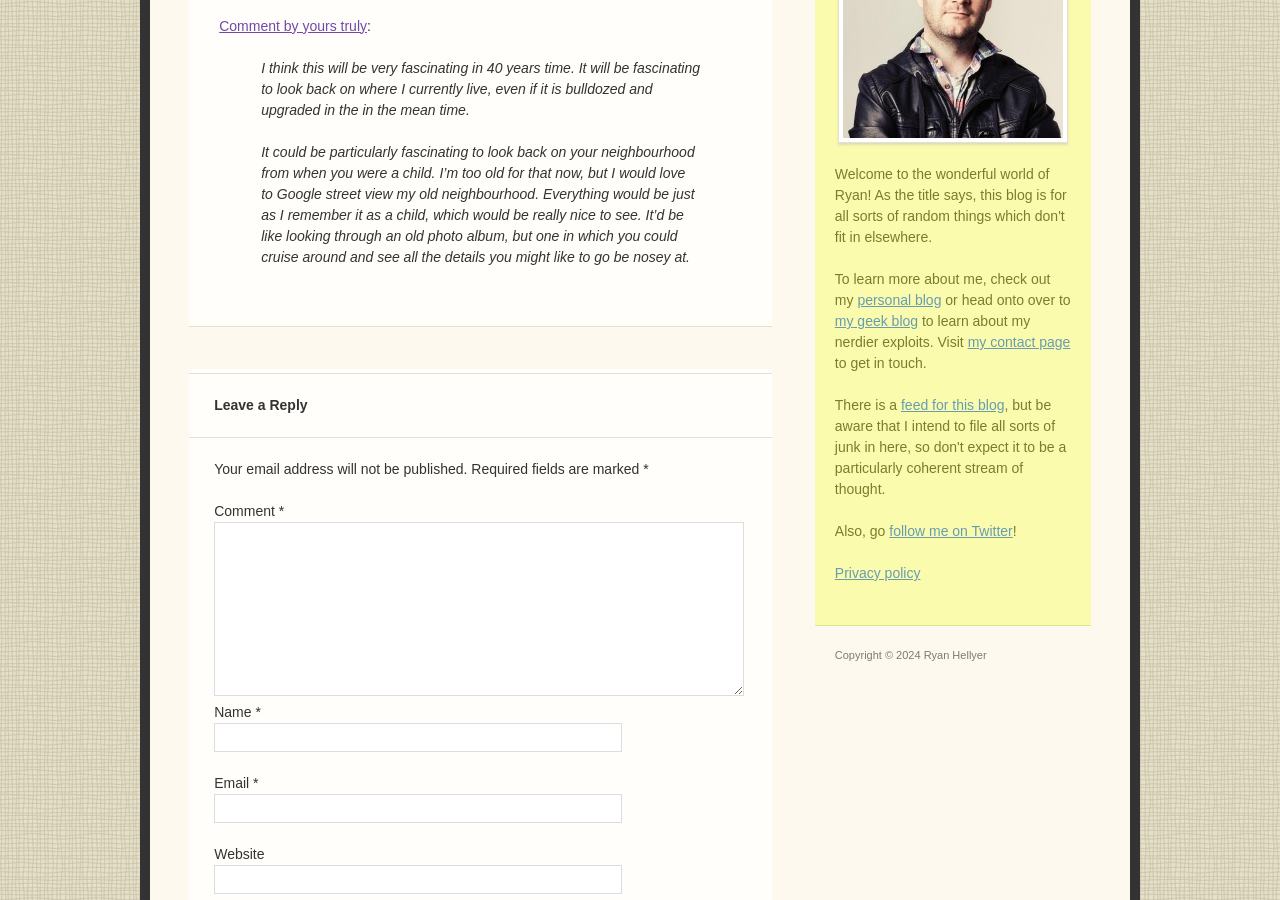Identify the bounding box for the UI element that is described as follows: "Privacy policy".

[0.652, 0.628, 0.719, 0.646]